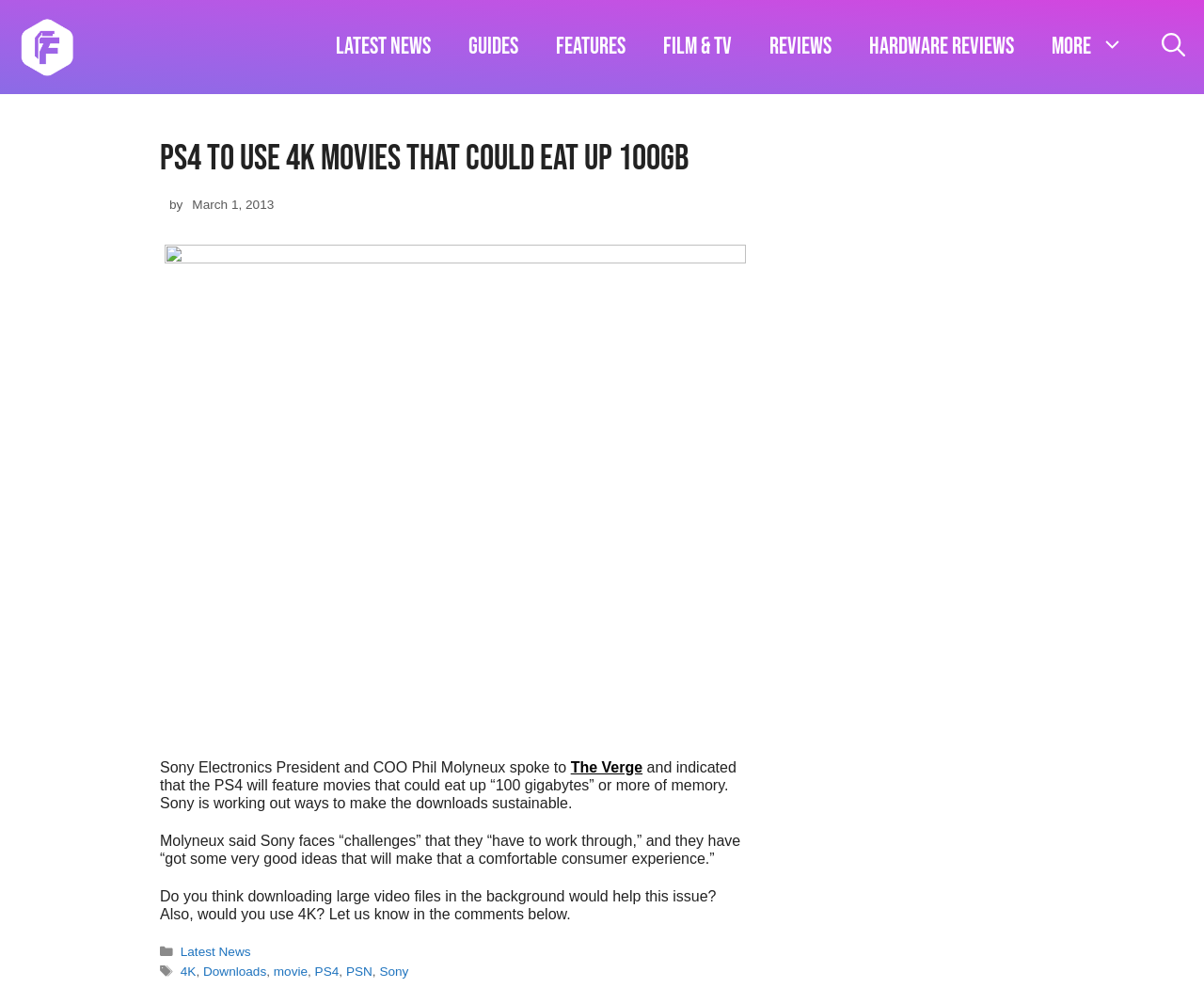What is the category of the article?
Answer the question with a single word or phrase derived from the image.

Latest News